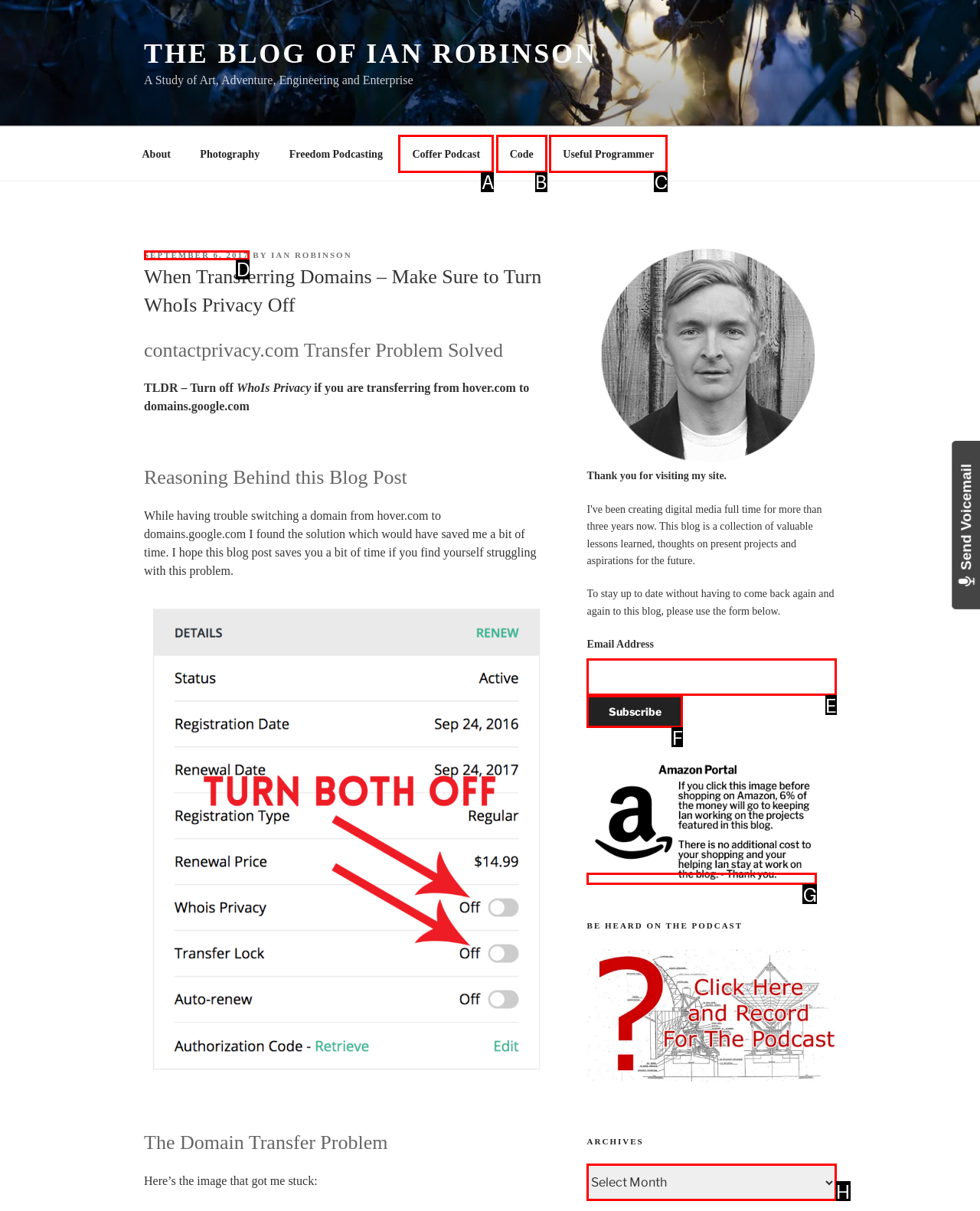From the description: alt="ian robinson amazon link", identify the option that best matches and reply with the letter of that option directly.

G